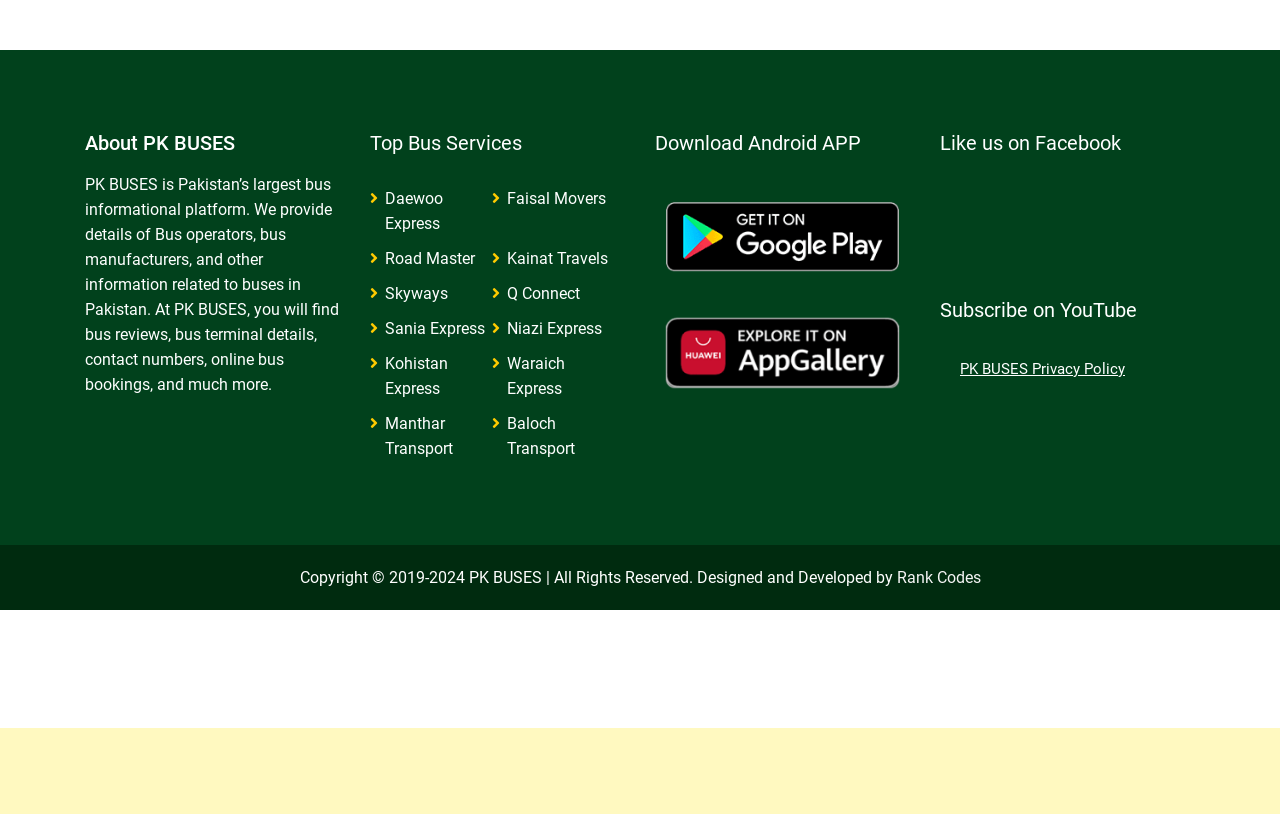Extract the bounding box coordinates for the UI element described by the text: "Skyways". The coordinates should be in the form of [left, top, right, bottom] with values between 0 and 1.

[0.301, 0.349, 0.35, 0.372]